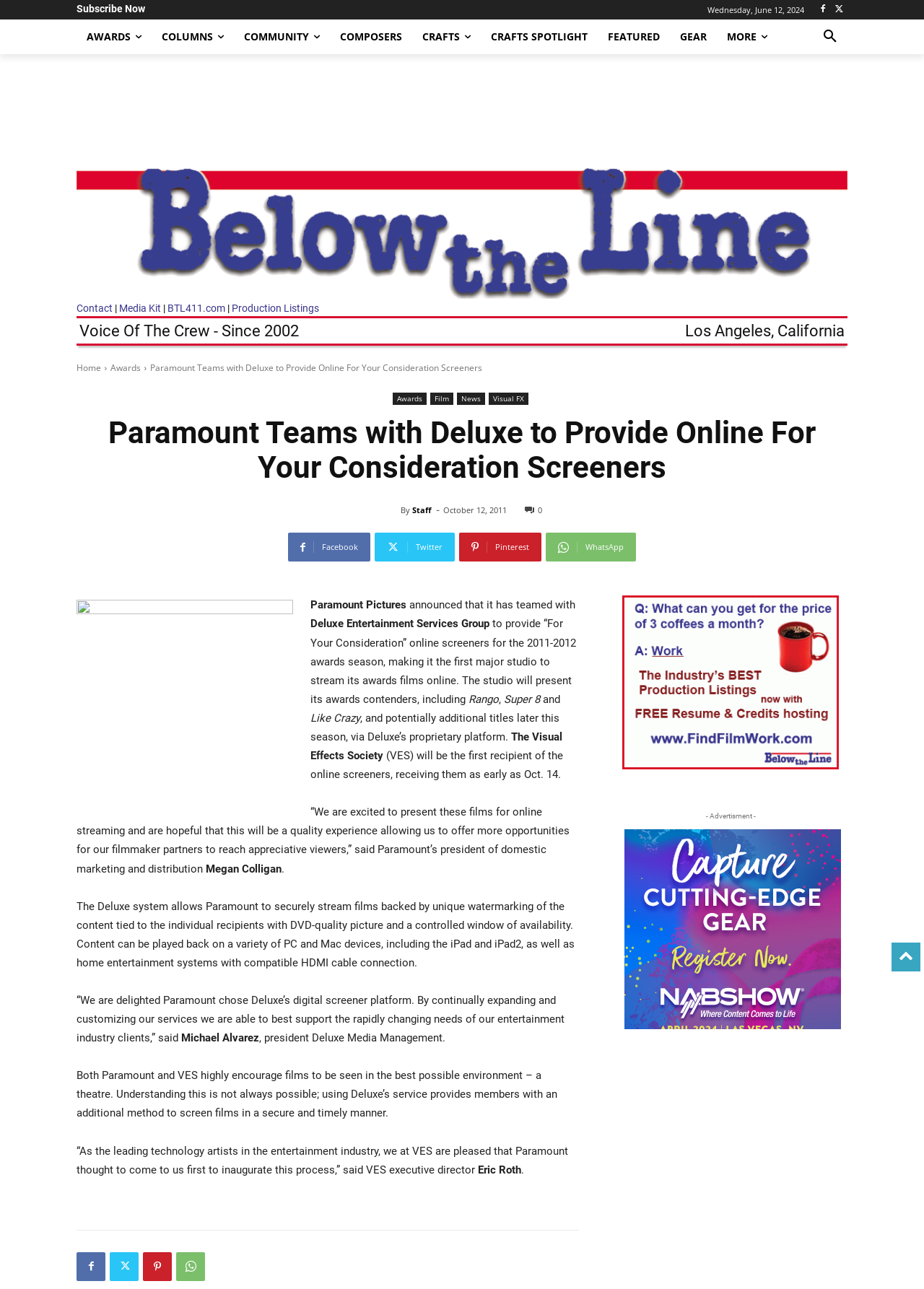What is the purpose of the online screeners?
Refer to the screenshot and respond with a concise word or phrase.

For awards consideration